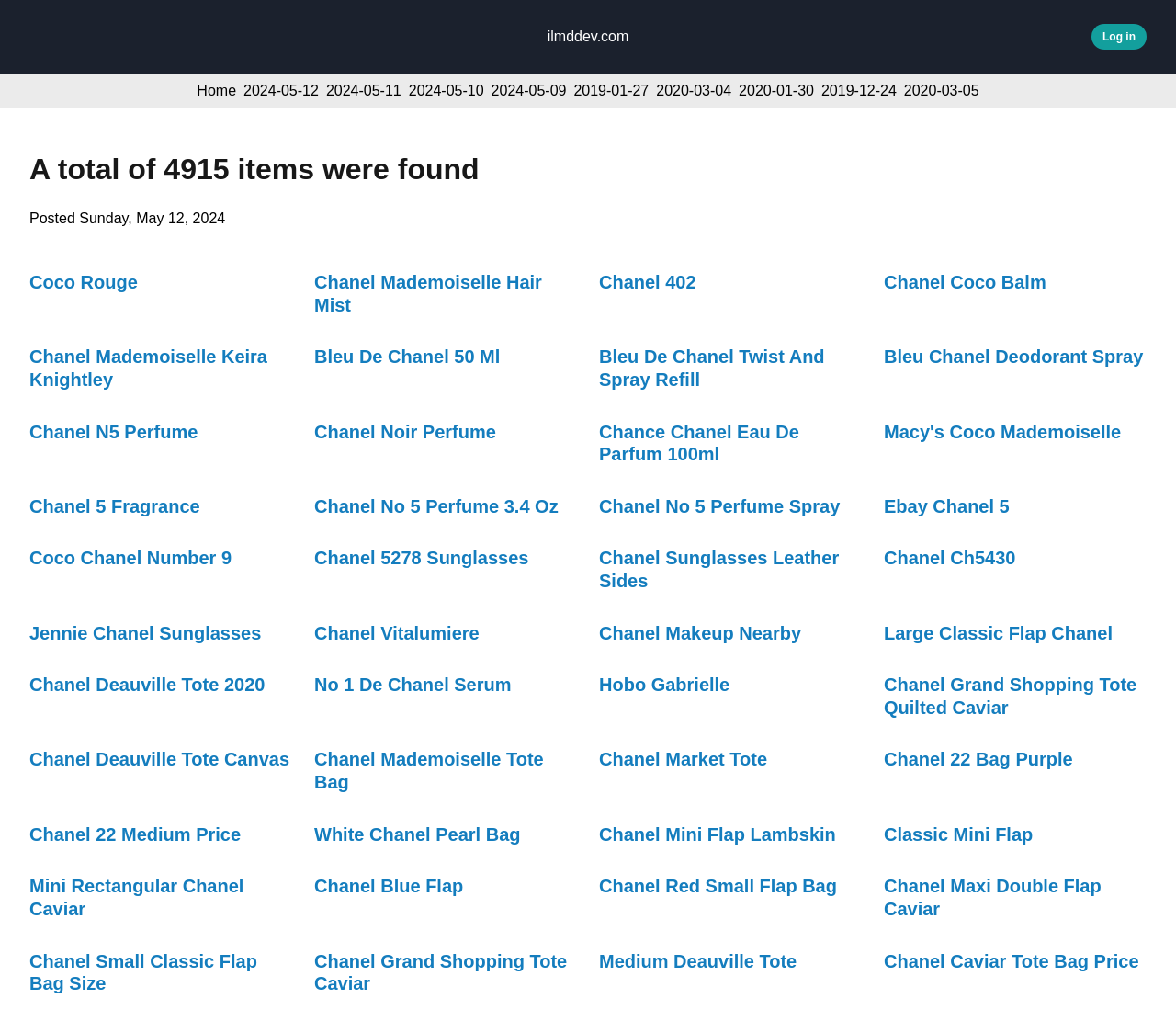Generate a thorough explanation of the webpage's elements.

The webpage is a daily update page for ilmddev.com, dated May 12, 2024. At the top, there is a link to the website's homepage, "ilmddev.com", and a "Log in" button on the right side. Below this, there are several links to different dates, including the current date, May 12, 2024, and previous dates such as May 11, 2024, and January 27, 2019.

The main content of the page is a list of 4915 items, as indicated by the heading "A total of 4915 items were found". The list is organized into rows, with each row containing several links to different products or items. The products appear to be related to Chanel, a luxury fashion brand, and include perfumes, sunglasses, makeup, and handbags. Each link has a brief description of the product, such as "Coco Rouge", "Chanel Mademoiselle Hair Mist", and "Chanel 5 Fragrance".

The links are arranged in a grid-like pattern, with multiple columns and rows. The links are densely packed, with little space between them. The page does not appear to have any images, and the focus is on the text links and descriptions. Overall, the page appears to be a product listing or catalog page for Chanel products.